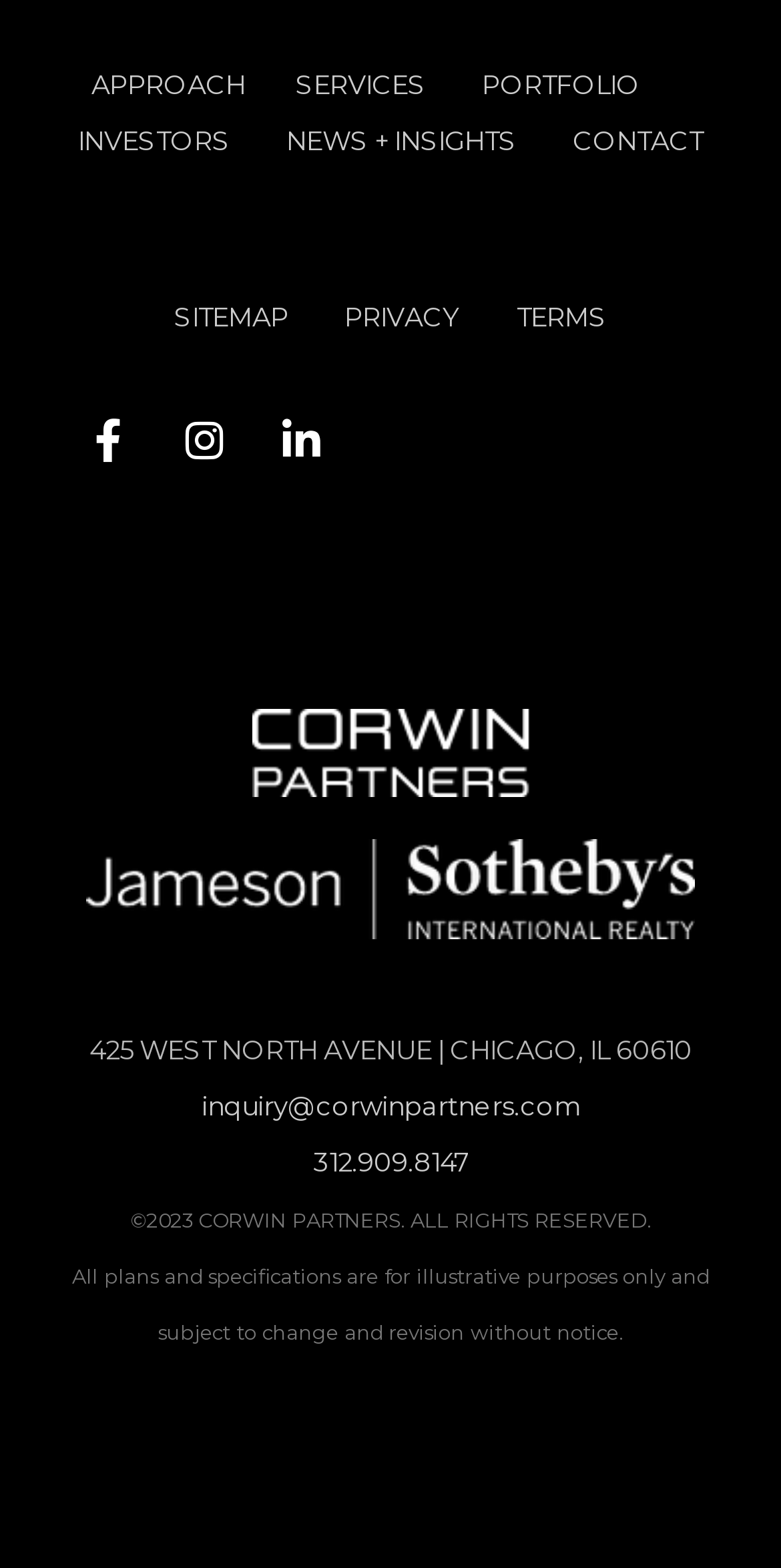How many social media links are available?
Using the image as a reference, answer with just one word or a short phrase.

3